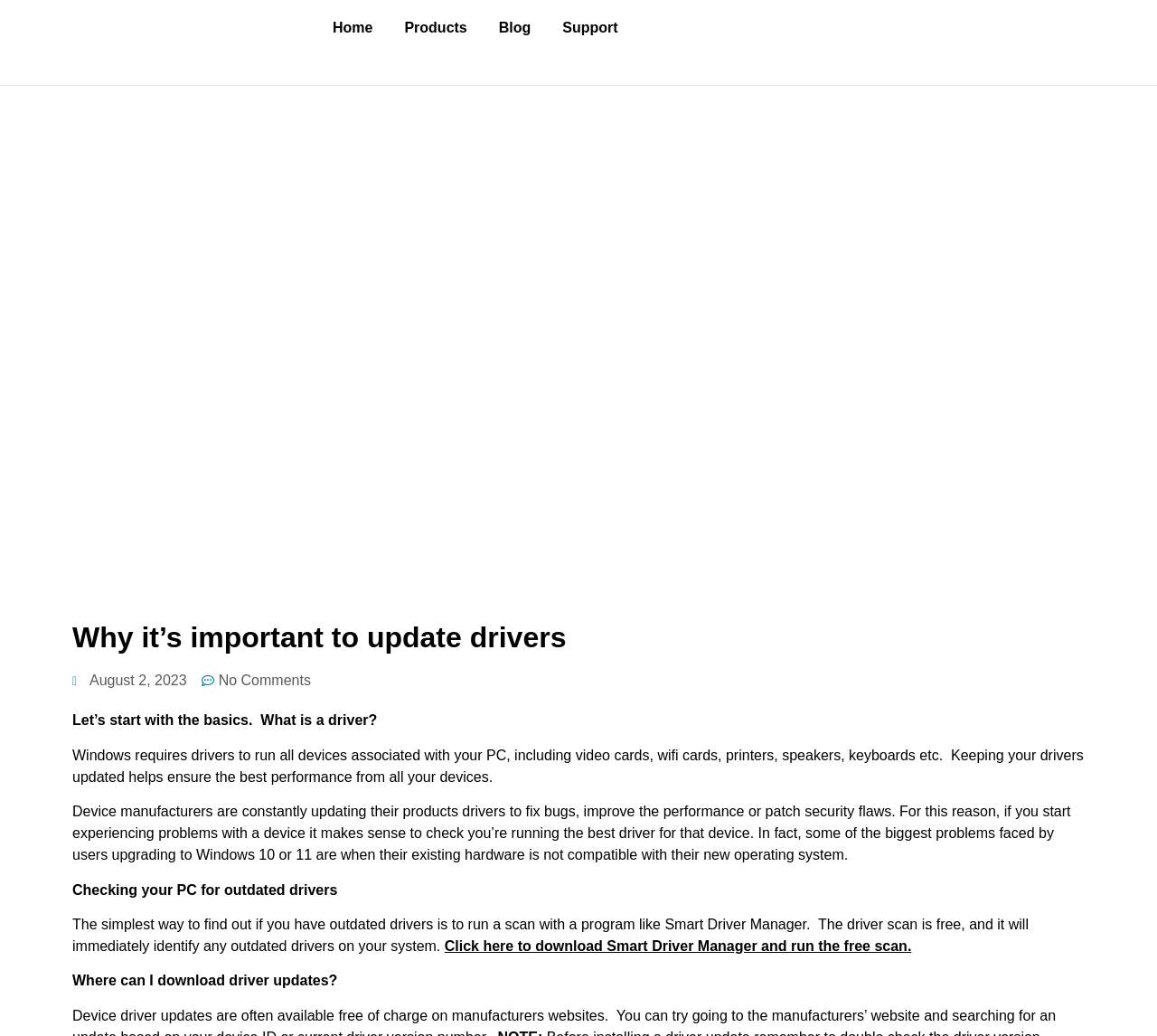Kindly determine the bounding box coordinates of the area that needs to be clicked to fulfill this instruction: "Click on the 'Click here to download Smart Driver Manager and run the free scan' link".

[0.384, 0.906, 0.788, 0.921]